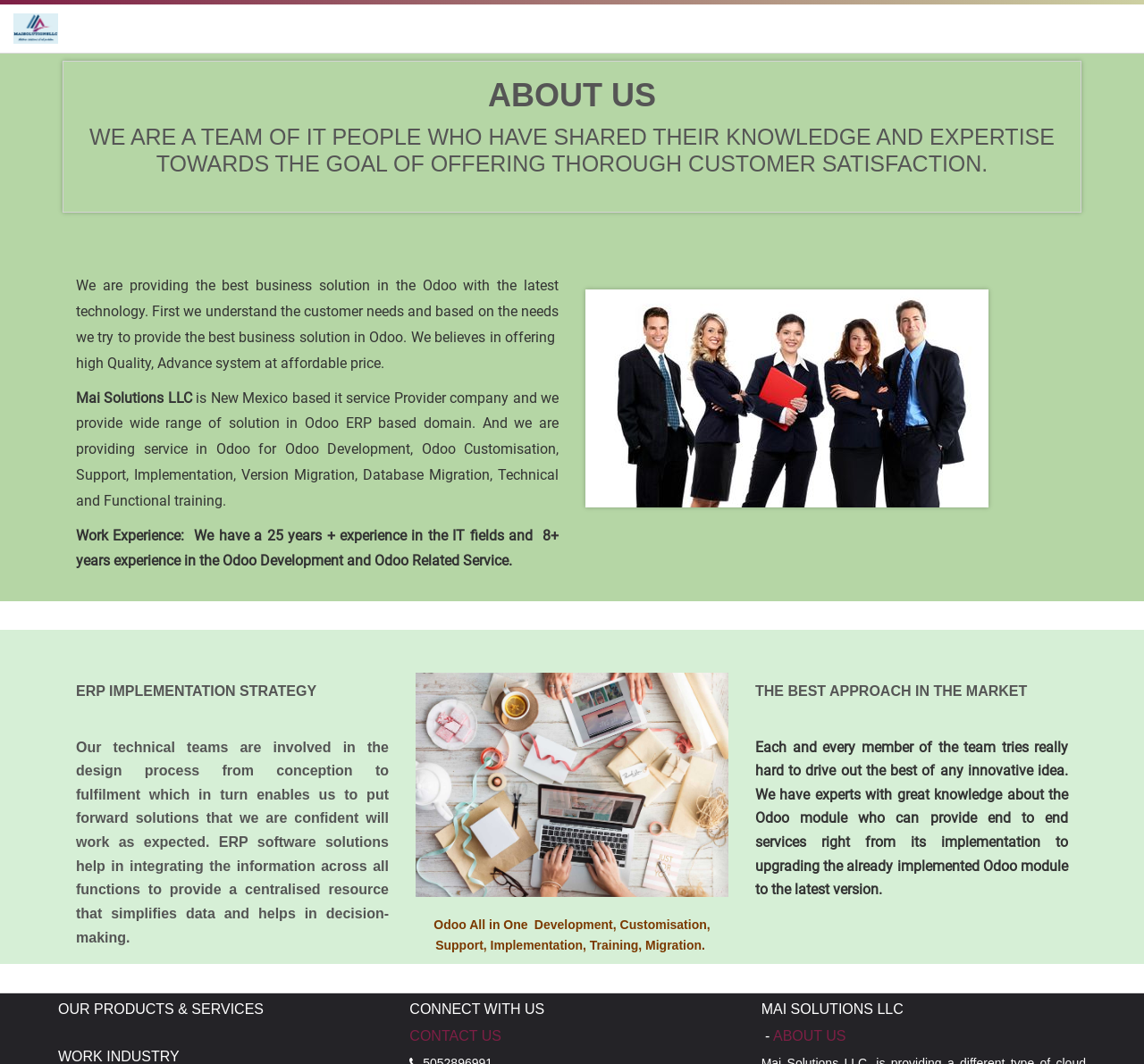Please determine the bounding box coordinates for the UI element described as: "Shop".

[0.103, 0.027, 0.153, 0.055]